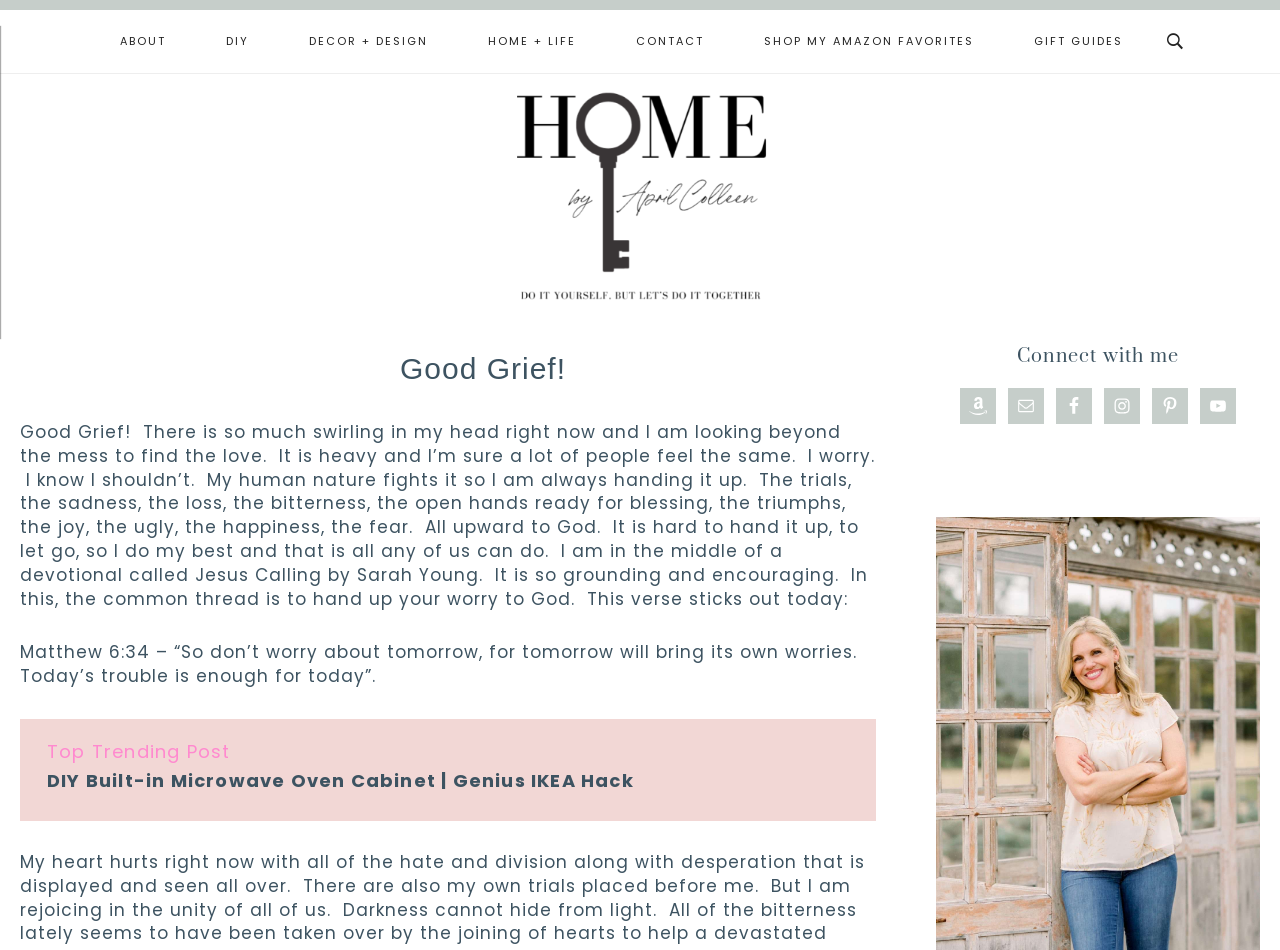Please reply to the following question using a single word or phrase: 
What is the topic of the devotional mentioned?

Jesus Calling